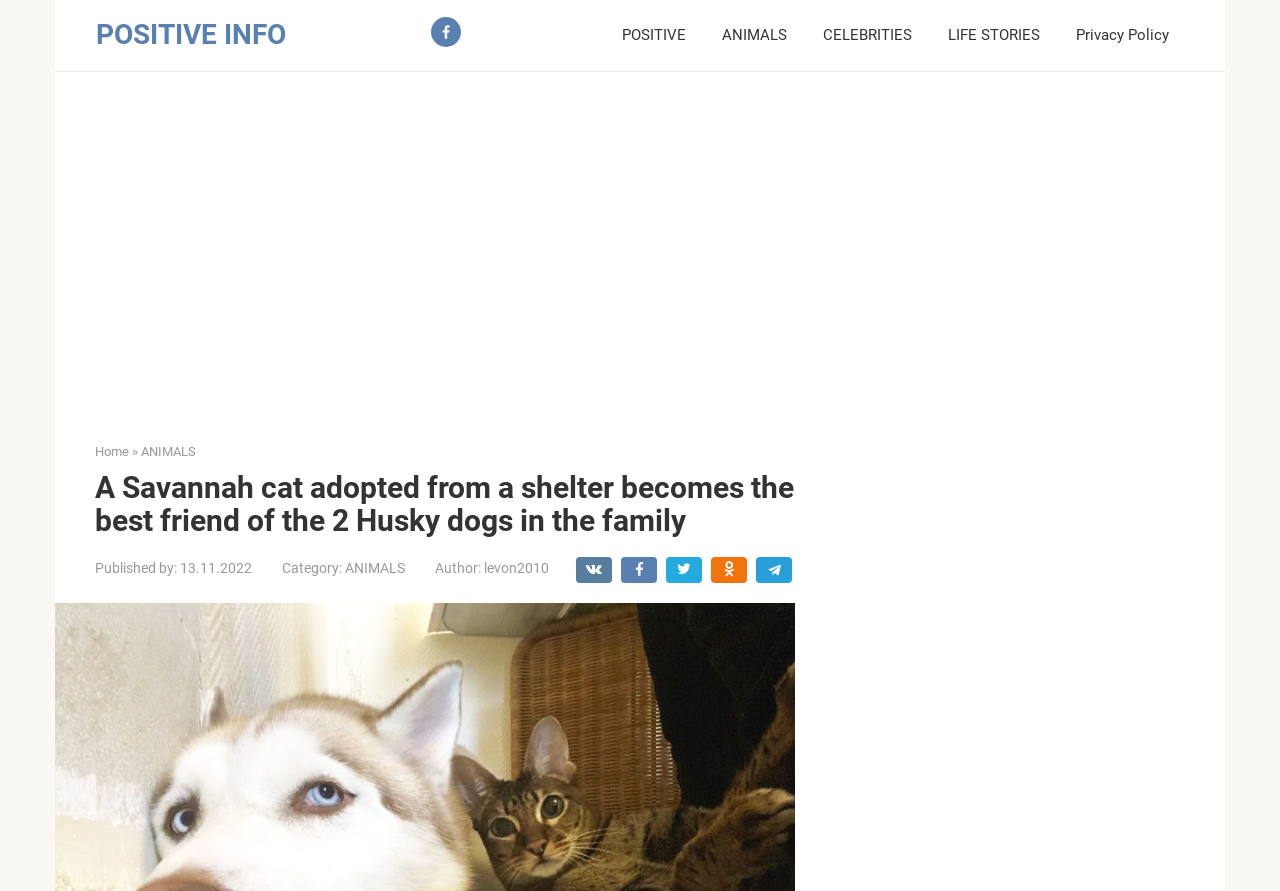What is the relationship between the Savannah cat and the 2 Husky dogs?
Please respond to the question thoroughly and include all relevant details.

I found the relationship between the Savannah cat and the 2 Husky dogs by reading the main heading of the article, which states that the Savannah cat 'becomes the best friend of the 2 Husky dogs in the family'.